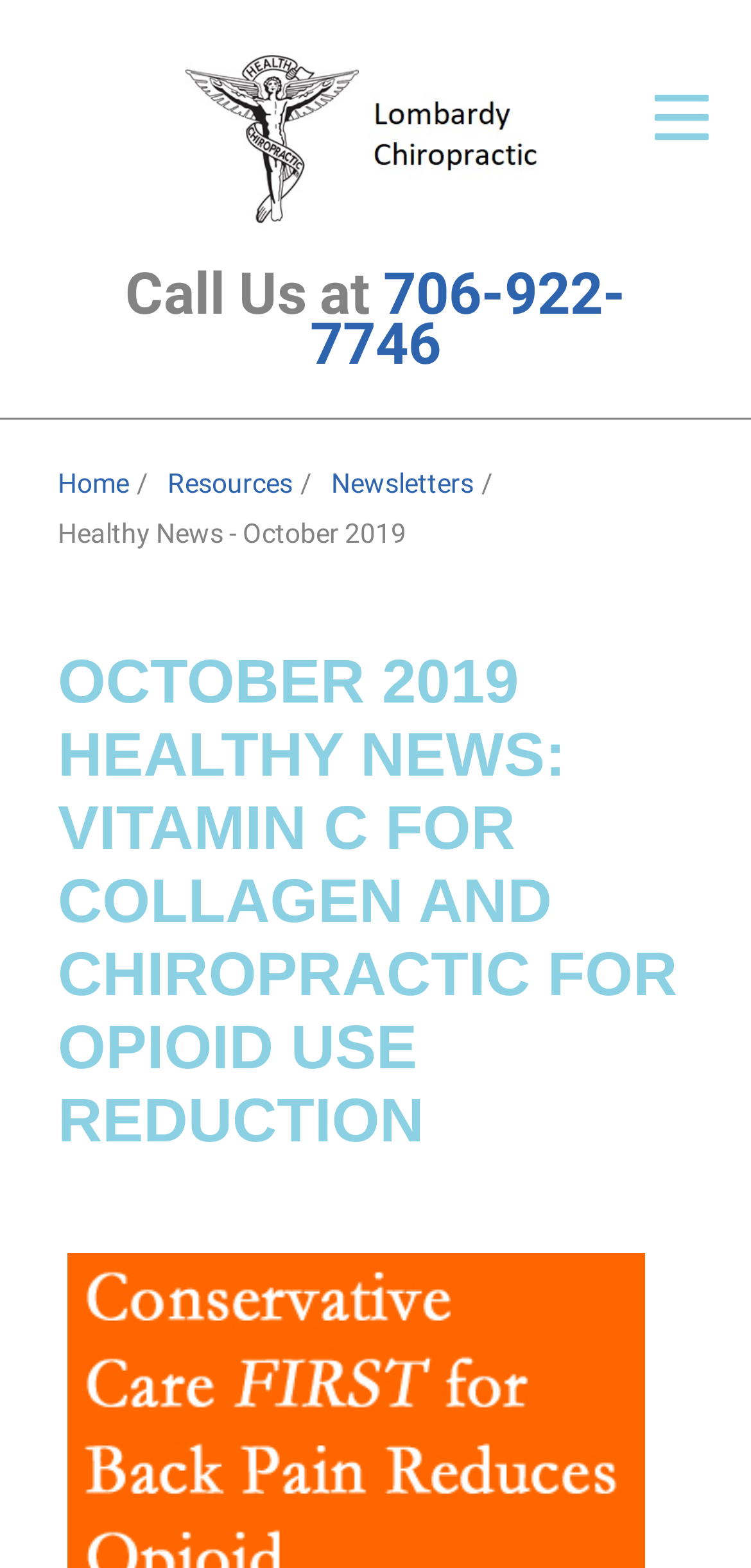Highlight the bounding box coordinates of the region I should click on to meet the following instruction: "Click the 'Show details' link".

None